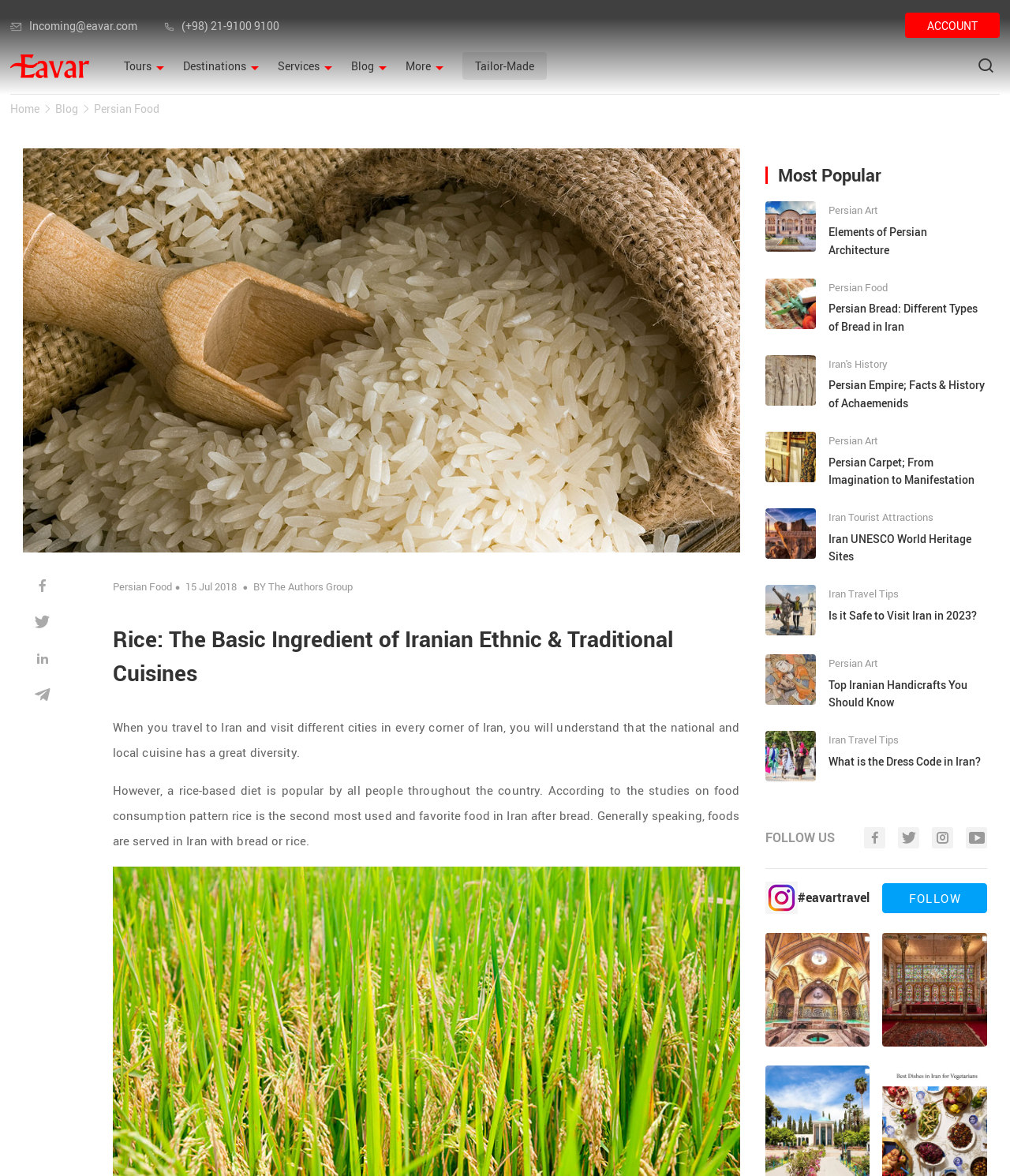Locate the bounding box coordinates of the clickable region necessary to complete the following instruction: "Explore the 'Services' offered". Provide the coordinates in the format of four float numbers between 0 and 1, i.e., [left, top, right, bottom].

[0.275, 0.032, 0.329, 0.08]